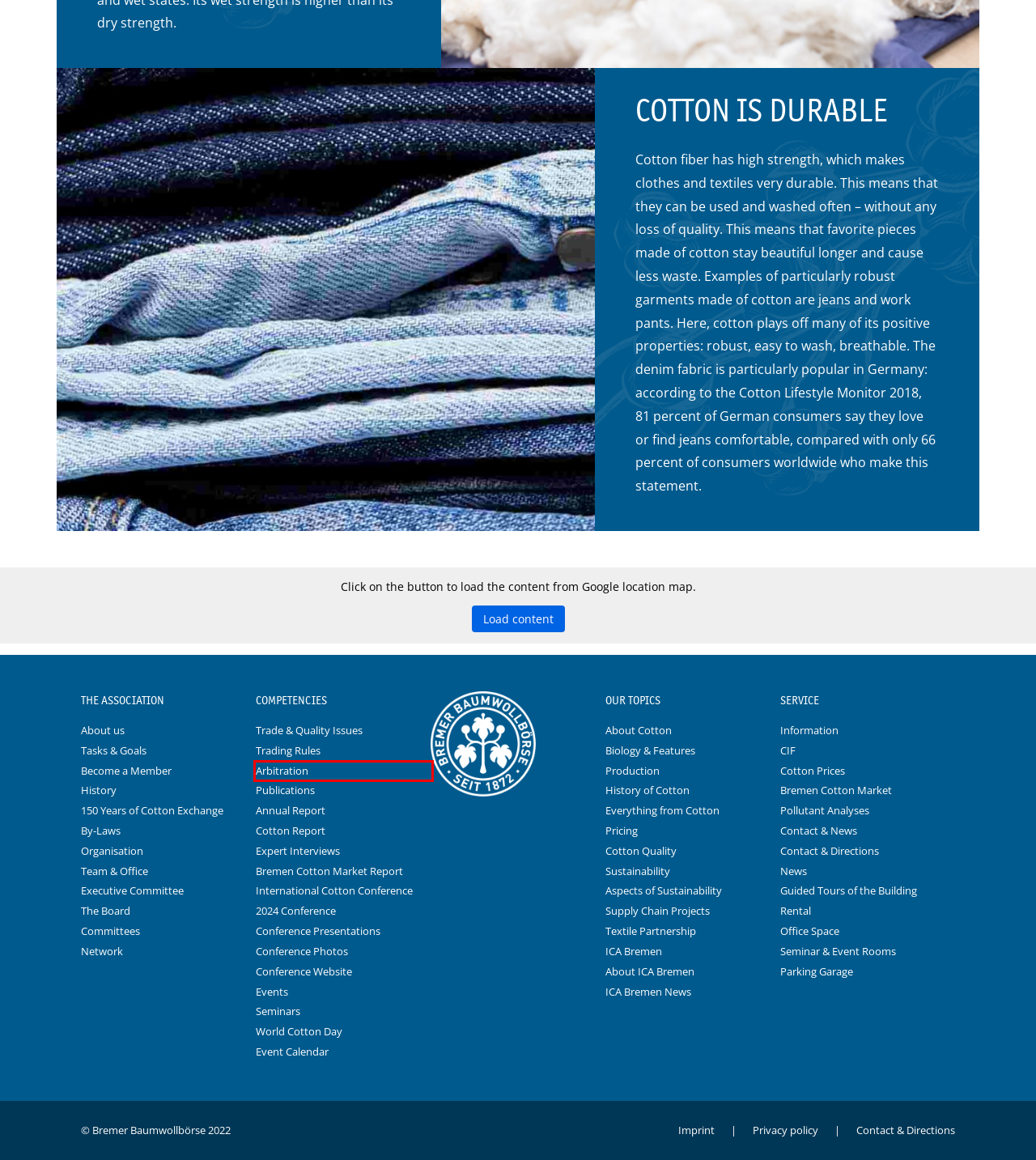Observe the screenshot of a webpage with a red bounding box around an element. Identify the webpage description that best fits the new page after the element inside the bounding box is clicked. The candidates are:
A. Pollutant Analyses – Bremer Baumwollbörse
B. Arbitration – Bremer Baumwollbörse
C. By-Laws – Bremer Baumwollbörse
D. Market Report – Bremer Baumwollbörse
E. Tasks & Goals – Bremer Baumwollbörse
F. Office Space – Bremer Baumwollbörse
G. Cotton Quality – Bremer Baumwollbörse
H. World Cotton Day – Bremer Baumwollbörse

B